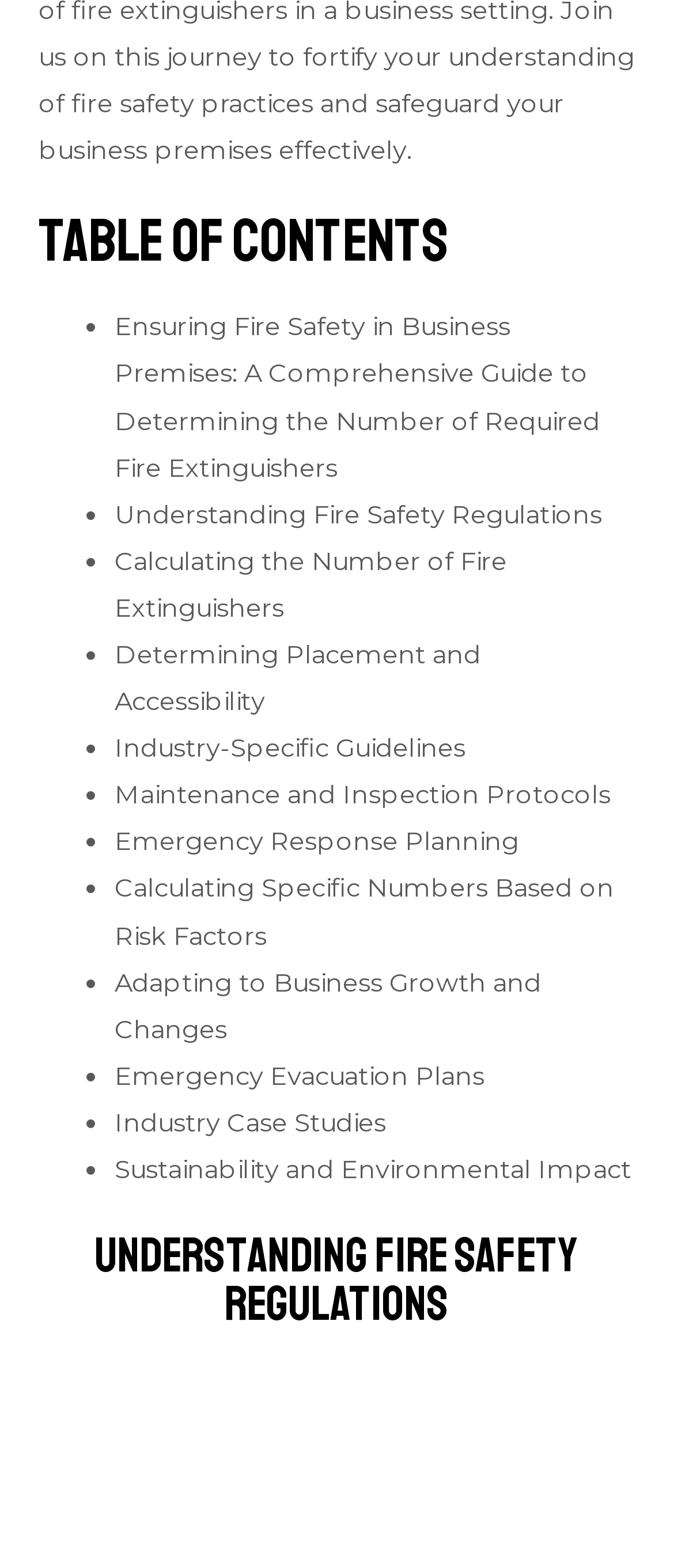Use one word or a short phrase to answer the question provided: 
What is the topic of the second link?

Fire Safety Regulations